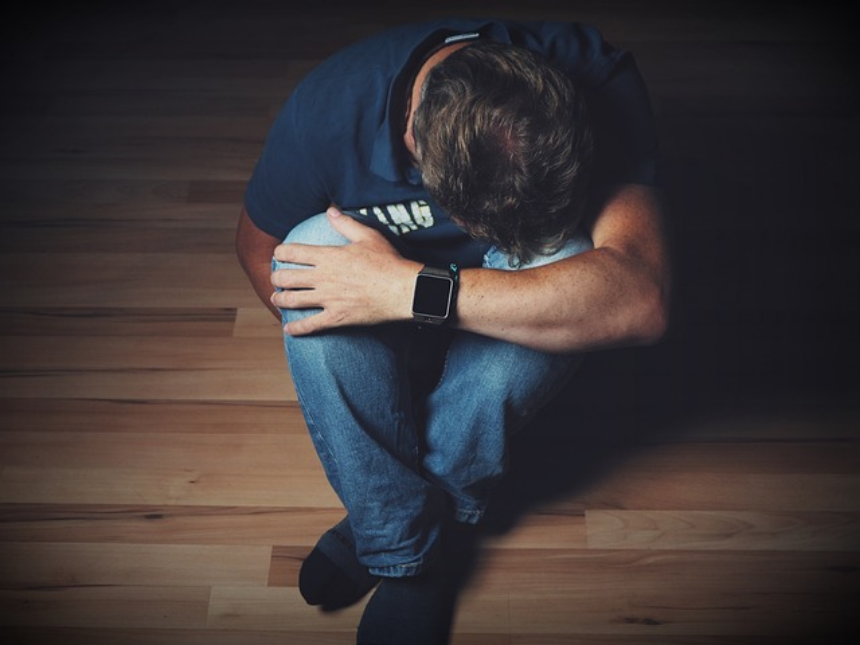Provide a brief response to the question using a single word or phrase: 
What is the theme of the image?

mental health